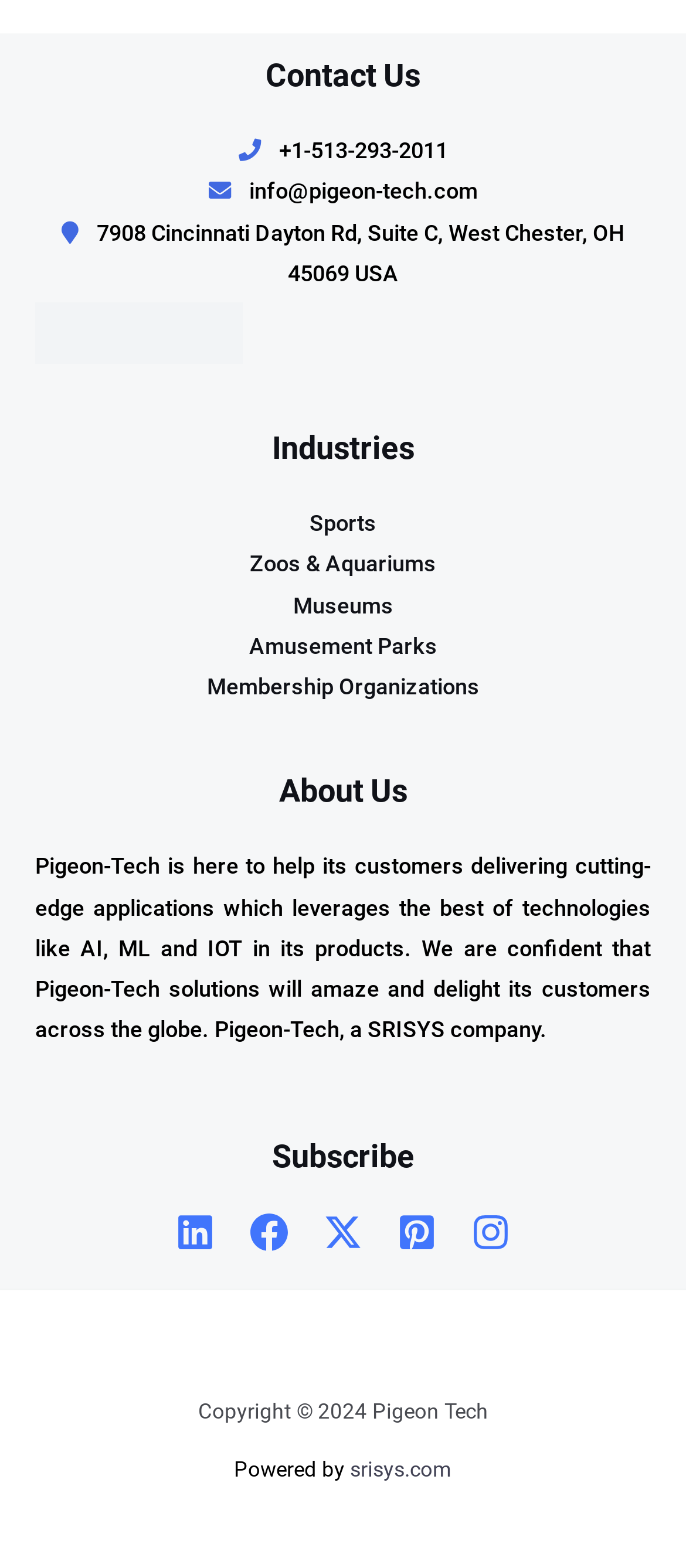Determine the bounding box coordinates of the clickable region to execute the instruction: "Subscribe to our newsletter". The coordinates should be four float numbers between 0 and 1, denoted as [left, top, right, bottom].

[0.051, 0.722, 0.949, 0.753]